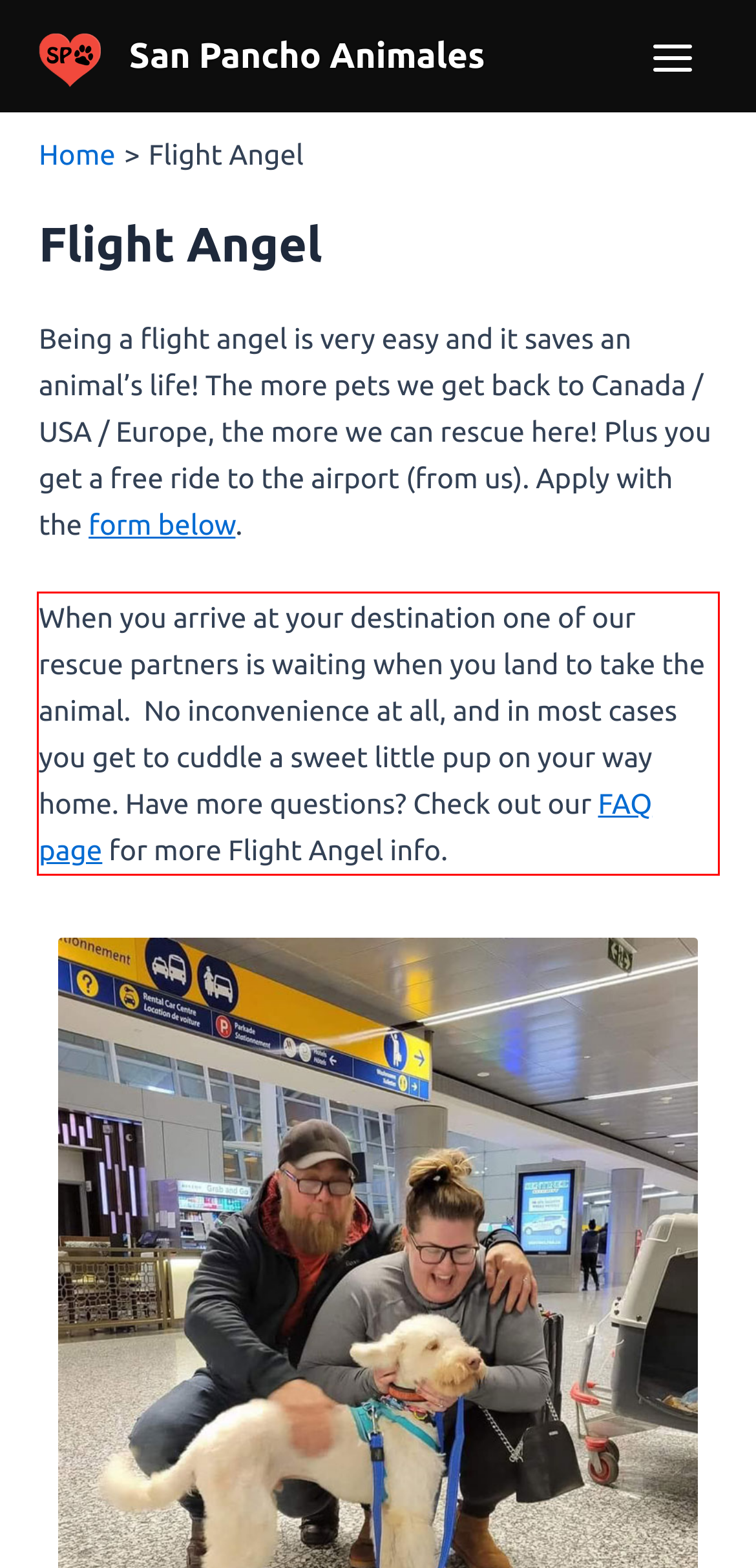Your task is to recognize and extract the text content from the UI element enclosed in the red bounding box on the webpage screenshot.

When you arrive at your destination one of our rescue partners is waiting when you land to take the animal. No inconvenience at all, and in most cases you get to cuddle a sweet little pup on your way home. Have more questions? Check out our FAQ page for more Flight Angel info.